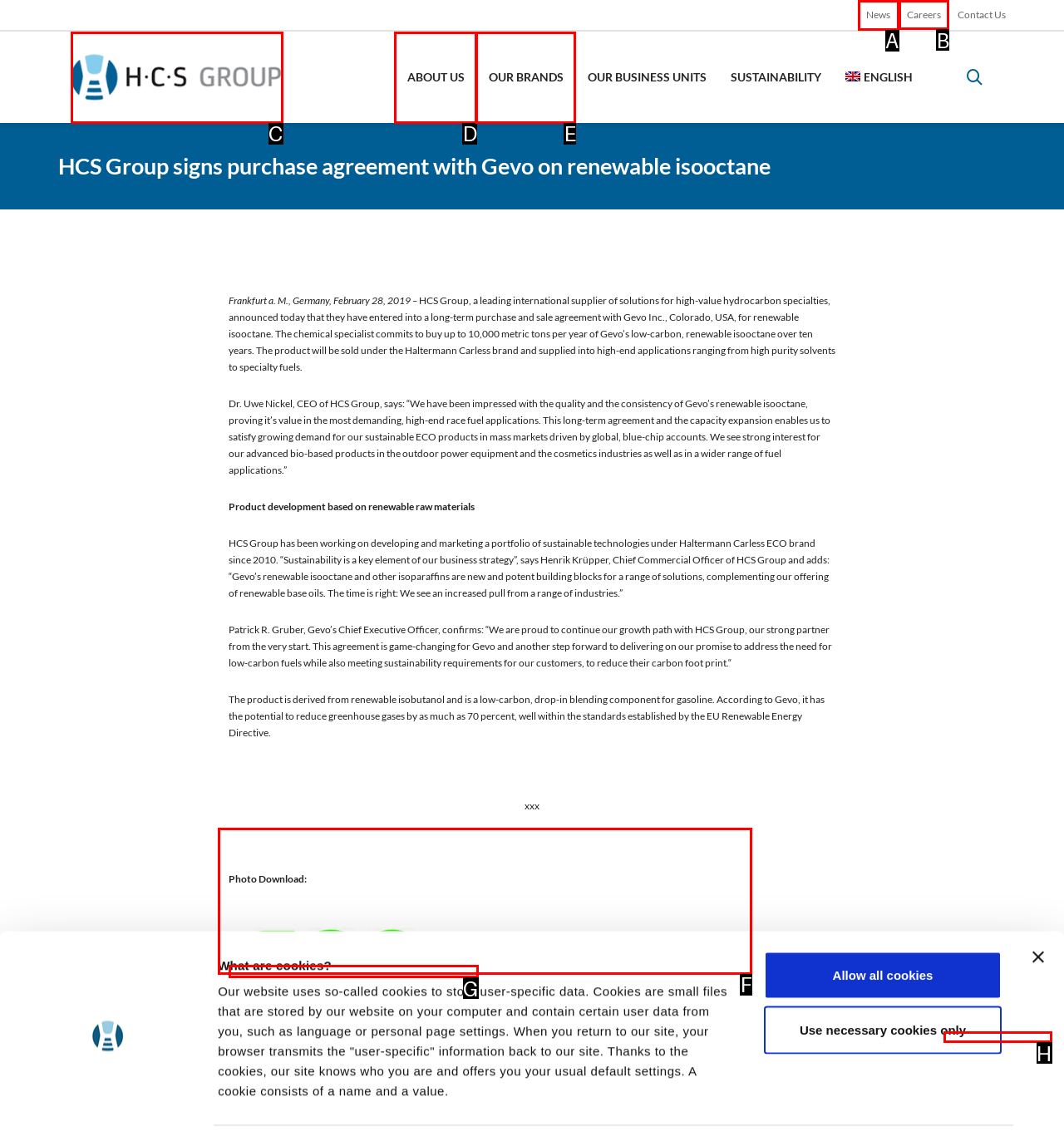Determine which HTML element to click to execute the following task: Click the 'Careers' link Answer with the letter of the selected option.

B